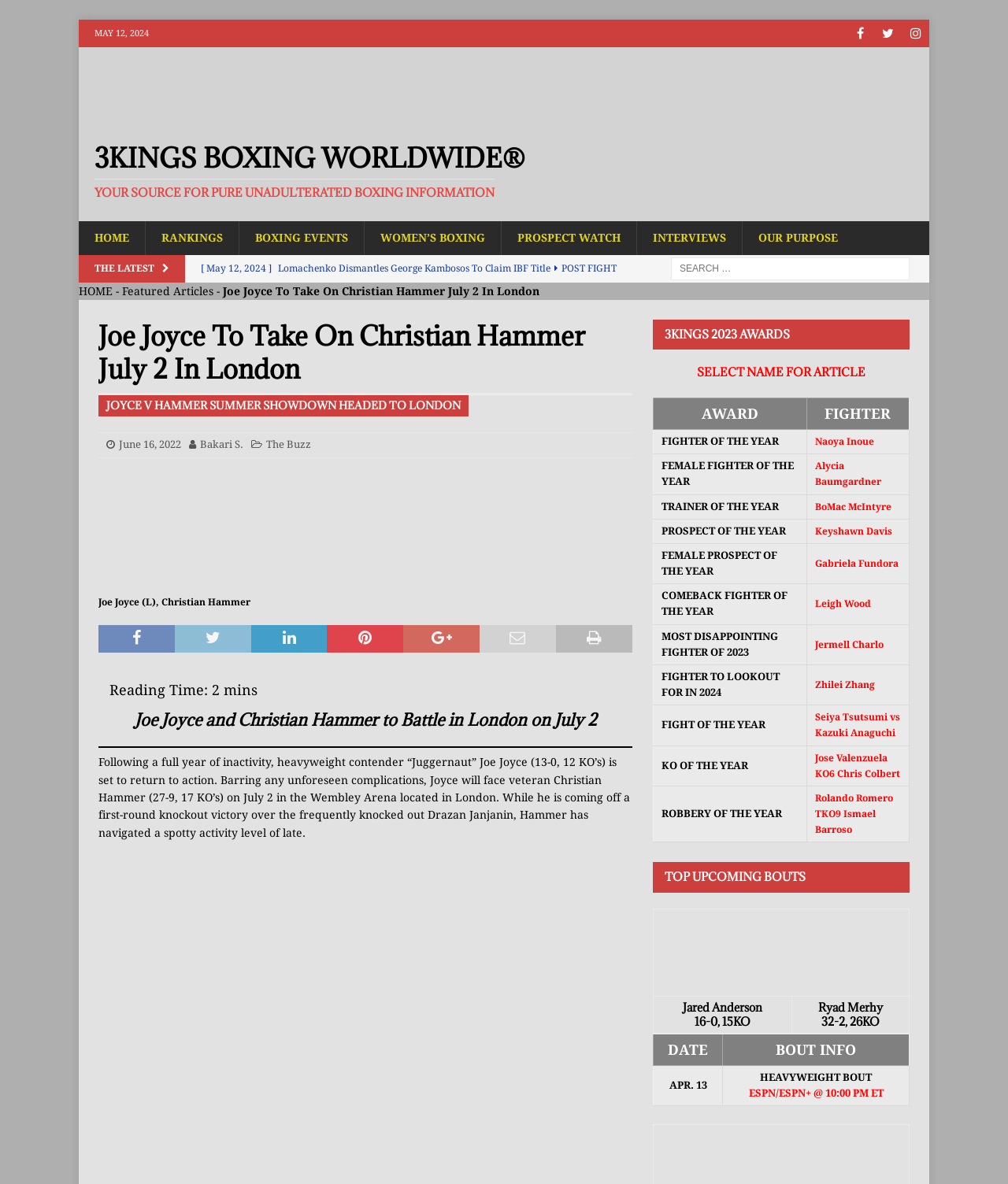Kindly determine the bounding box coordinates for the clickable area to achieve the given instruction: "Search for articles".

[0.666, 0.217, 0.902, 0.237]